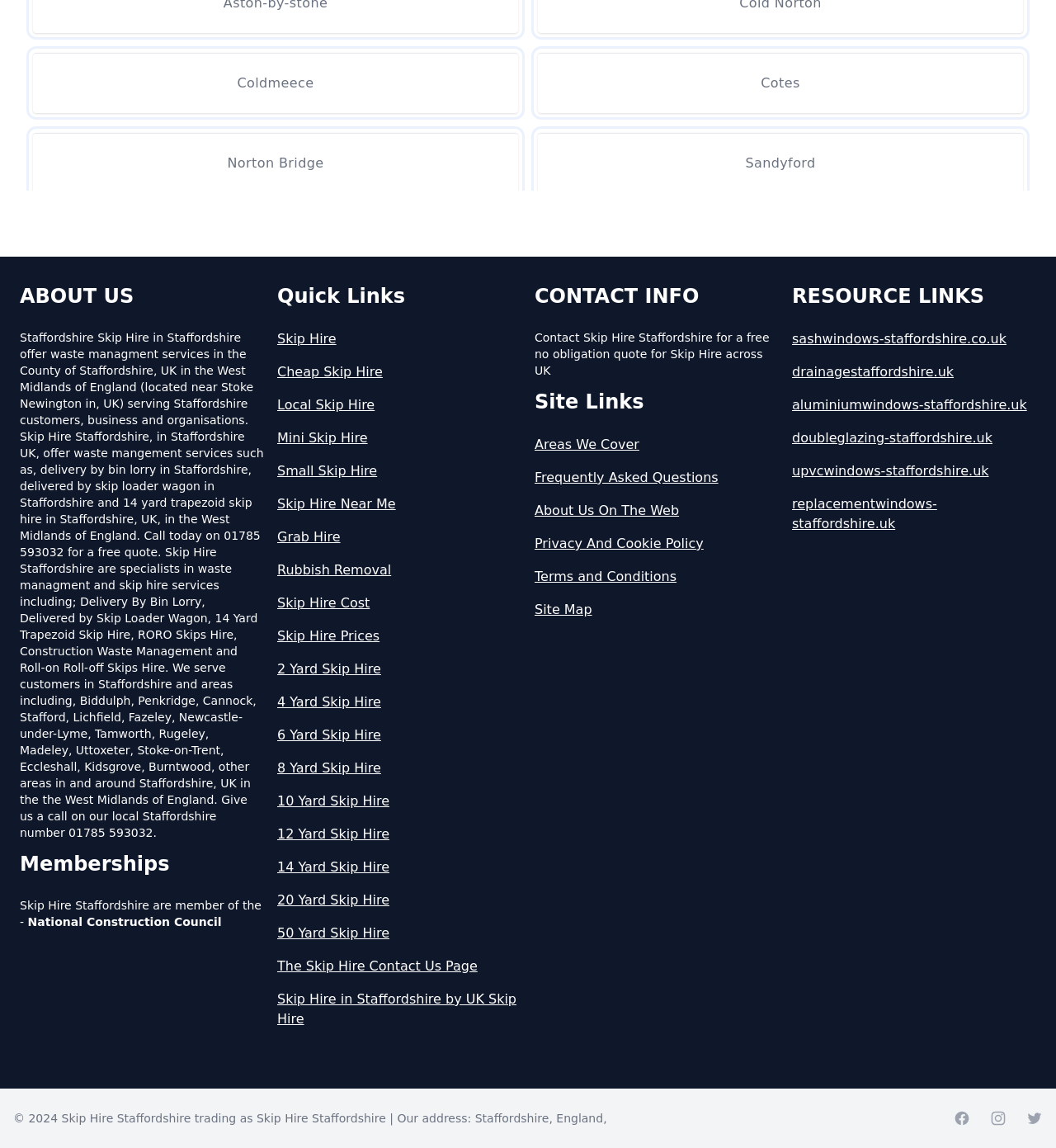Determine the bounding box coordinates for the UI element with the following description: "Cotes". The coordinates should be four float numbers between 0 and 1, represented as [left, top, right, bottom].

[0.509, 0.046, 0.969, 0.098]